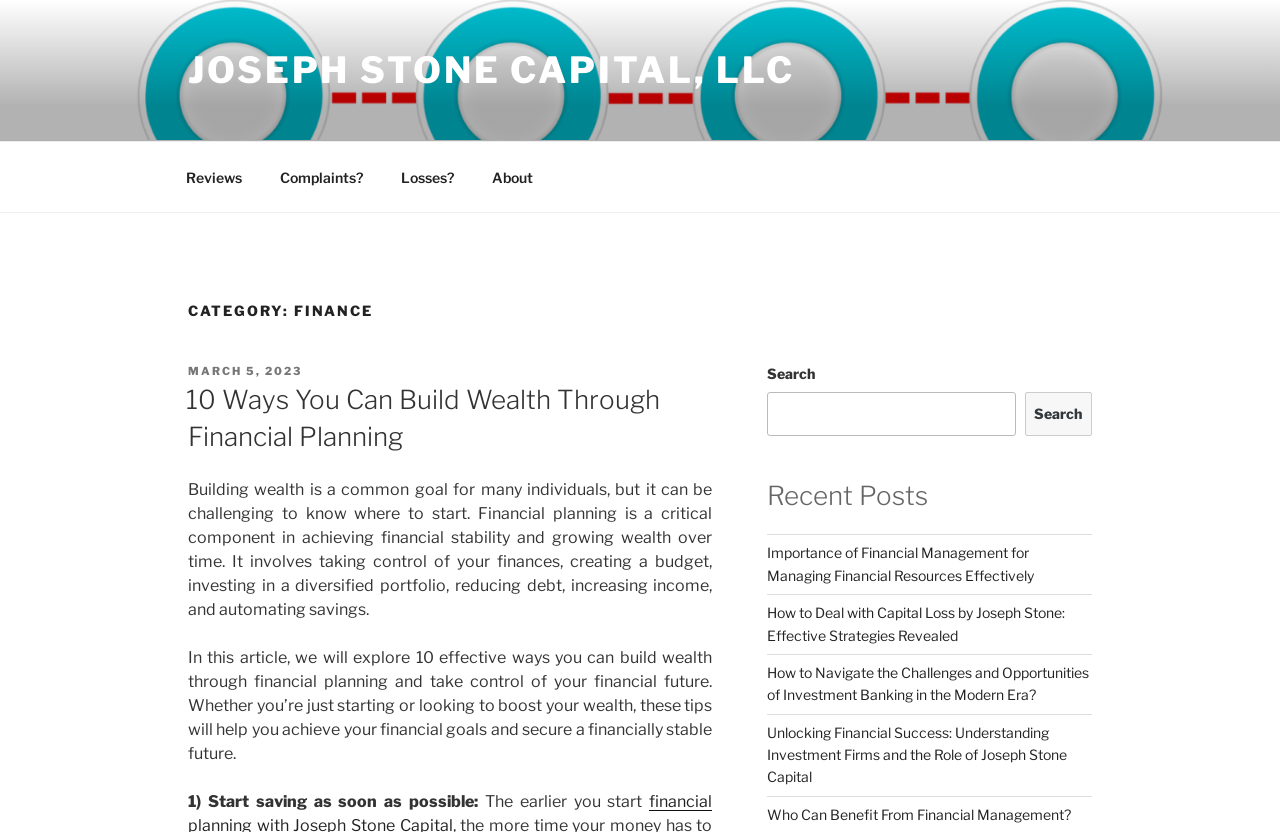Can you show the bounding box coordinates of the region to click on to complete the task described in the instruction: "Read the article '10 Ways You Can Build Wealth Through Financial Planning'"?

[0.145, 0.462, 0.516, 0.543]